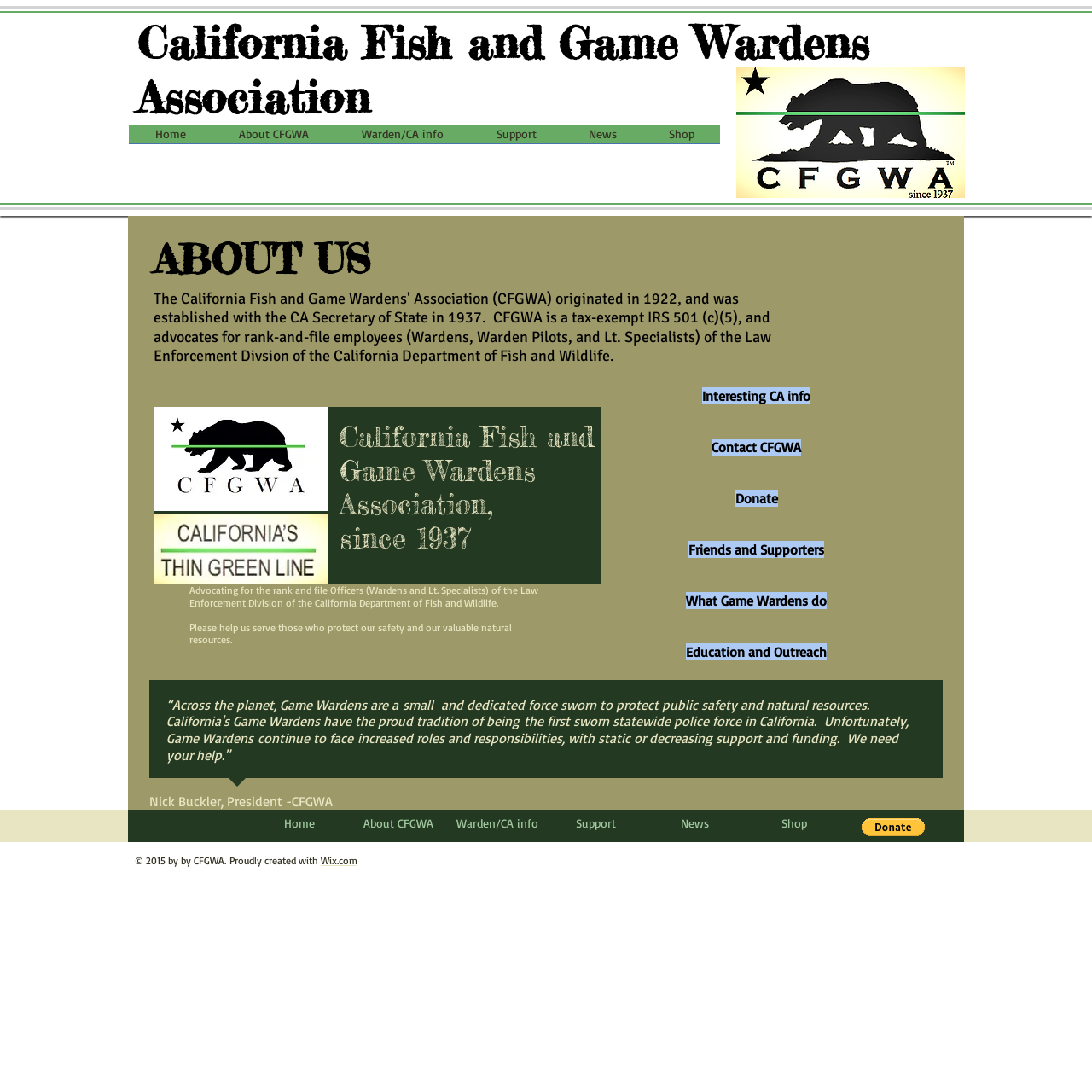Locate the bounding box coordinates of the element's region that should be clicked to carry out the following instruction: "View 'About CFGWA' information". The coordinates need to be four float numbers between 0 and 1, i.e., [left, top, right, bottom].

[0.195, 0.114, 0.307, 0.141]